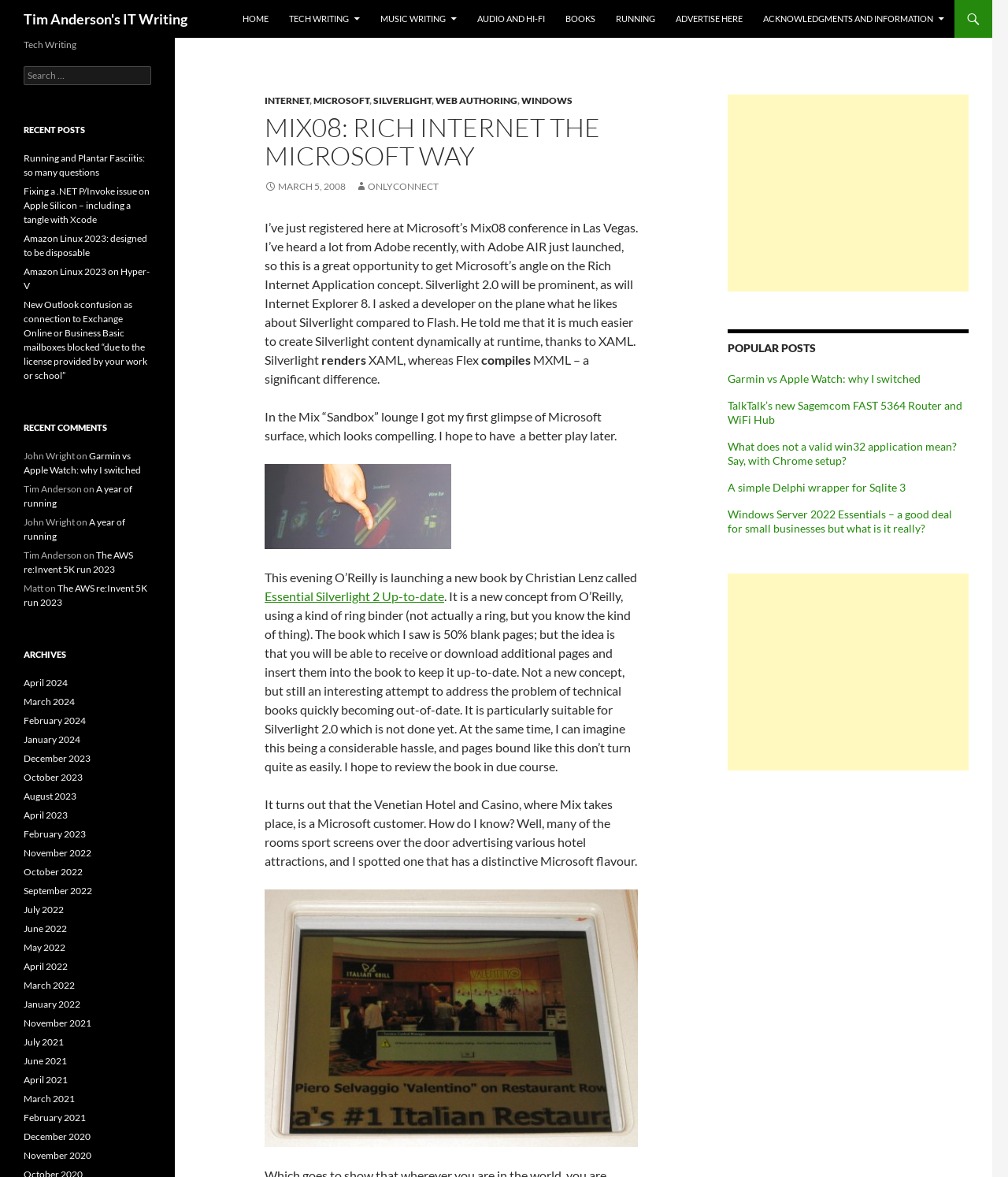Determine the bounding box coordinates for the clickable element to execute this instruction: "Click on HOME". Provide the coordinates as four float numbers between 0 and 1, i.e., [left, top, right, bottom].

[0.231, 0.0, 0.276, 0.032]